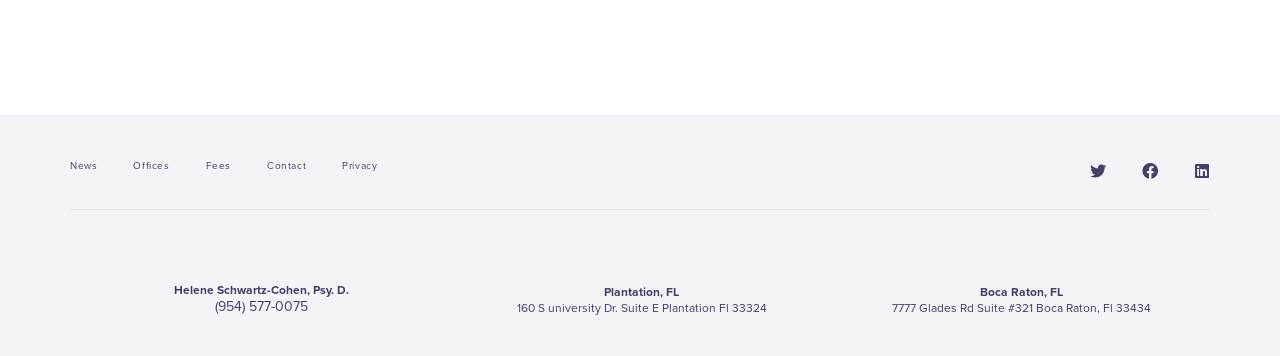What is the phone number of the psychologist?
Using the information presented in the image, please offer a detailed response to the question.

The phone number is mentioned in the link element '(954) 577-0075' which is located next to the psychologist's name at the bottom of the webpage.